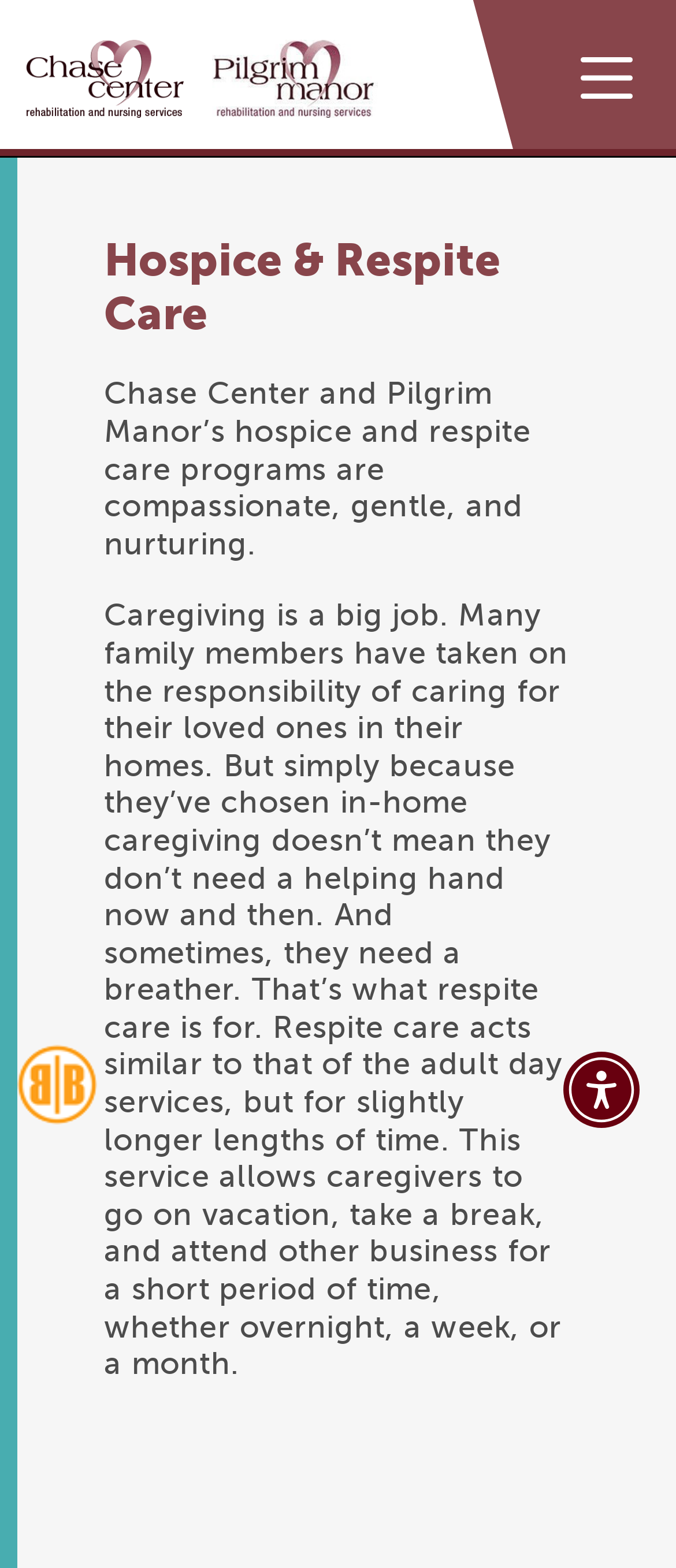Could you find the bounding box coordinates of the clickable area to complete this instruction: "Learn about Hospice & Respite Care"?

[0.154, 0.149, 0.846, 0.218]